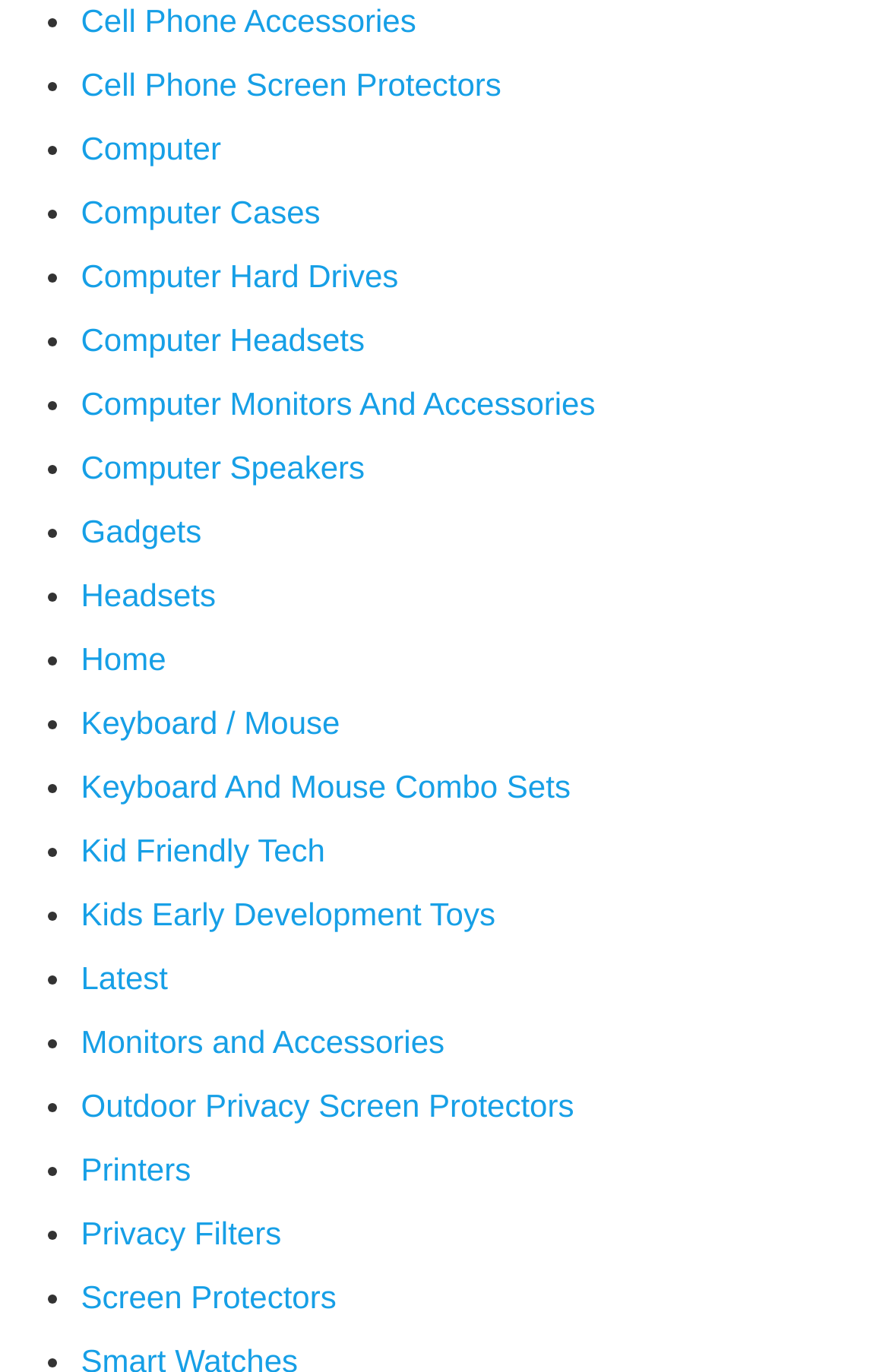Please find the bounding box coordinates of the clickable region needed to complete the following instruction: "Browse Computer Headsets". The bounding box coordinates must consist of four float numbers between 0 and 1, i.e., [left, top, right, bottom].

[0.091, 0.234, 0.41, 0.26]